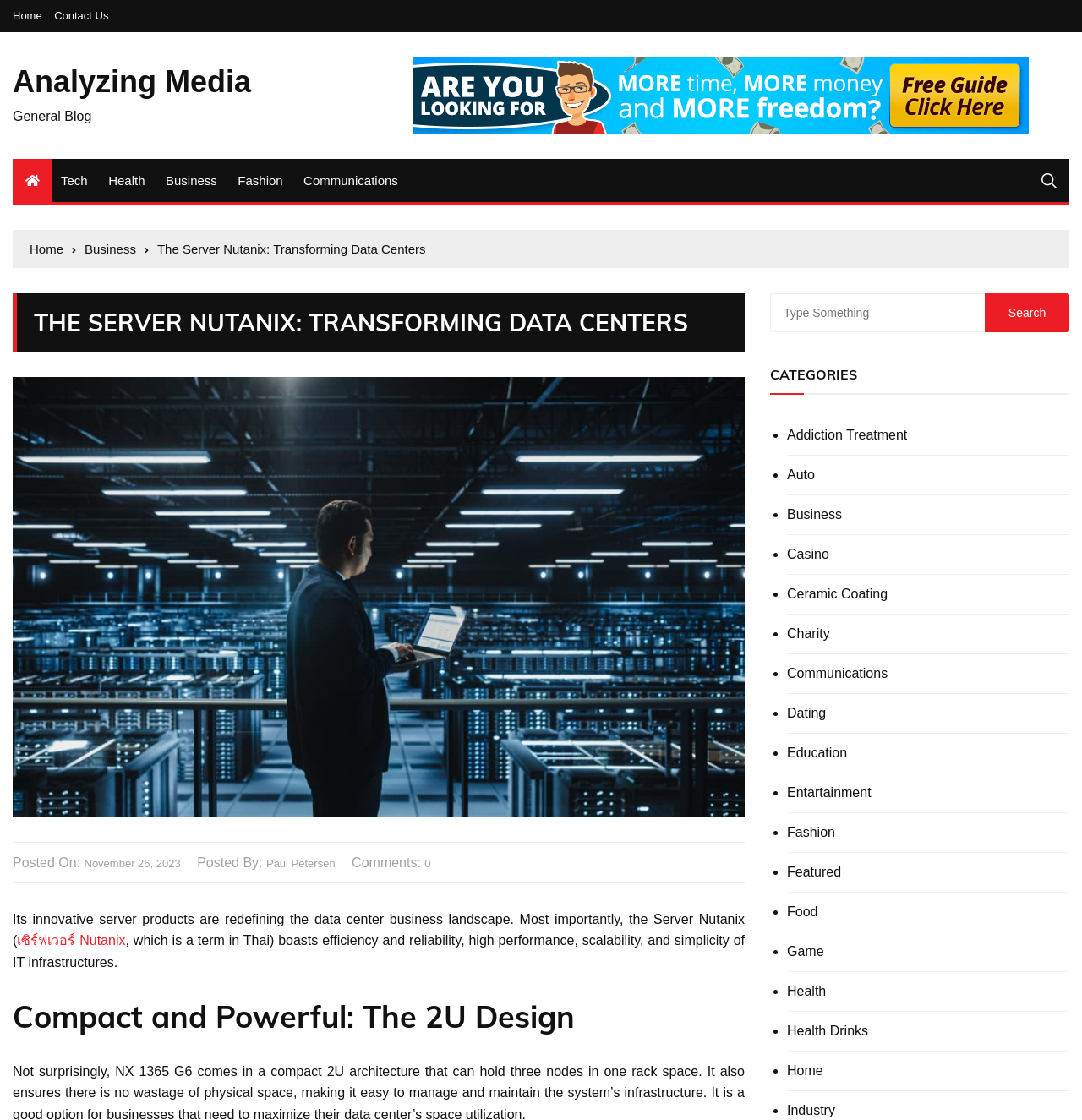Find and indicate the bounding box coordinates of the region you should select to follow the given instruction: "View the 'Business' category".

[0.727, 0.454, 0.778, 0.466]